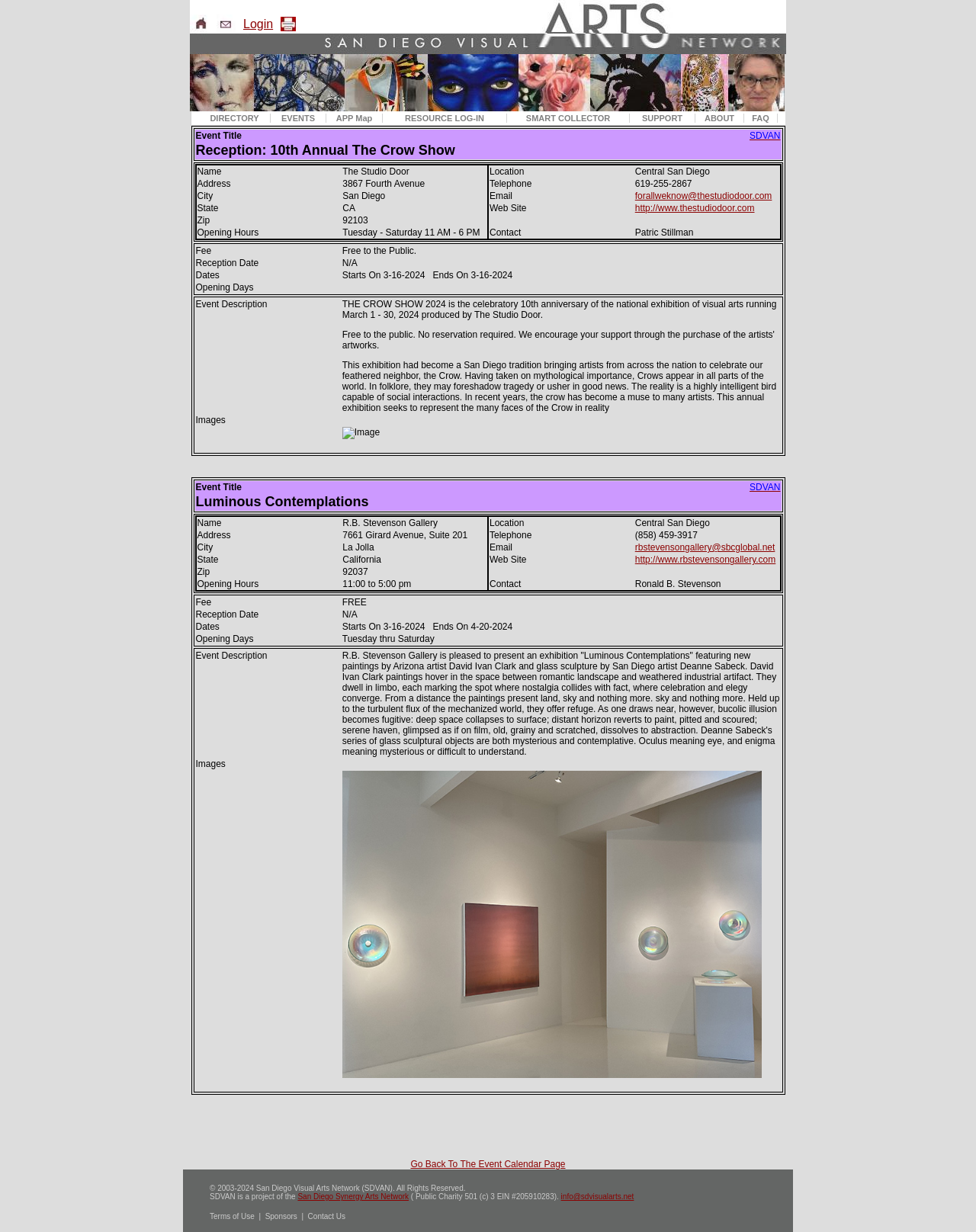Give a complete and precise description of the webpage's appearance.

The webpage is titled "Planner::Day Schedule" and appears to be a daily planner or event calendar. At the top, there is a login section with three links, each accompanied by an image. Below this, there are two rows of links, each with an image, that seem to be navigation or menu items.

The main content of the page is a table with multiple rows, each representing a different event or schedule item. The first row has a title "Event Title SDVAN Reception: 10th Annual The Crow Show" and is divided into two columns, with the event title on the left and the organization "SDVAN" on the right, which is a clickable link.

The second row has a table with detailed information about the event, including the name "The Studio Door", address, city, state, zip, and opening hours. This information is organized into multiple rows, with each row having a label on the left and the corresponding information on the right.

To the right of this table, there is another table with contact information, including location, telephone number, email, website, and a contact person's name. This information is also organized into multiple rows, with each row having a label on the left and the corresponding information on the right.

Overall, the webpage appears to be a daily planner or event calendar that displays detailed information about scheduled events, including titles, organizations, locations, and contact information.